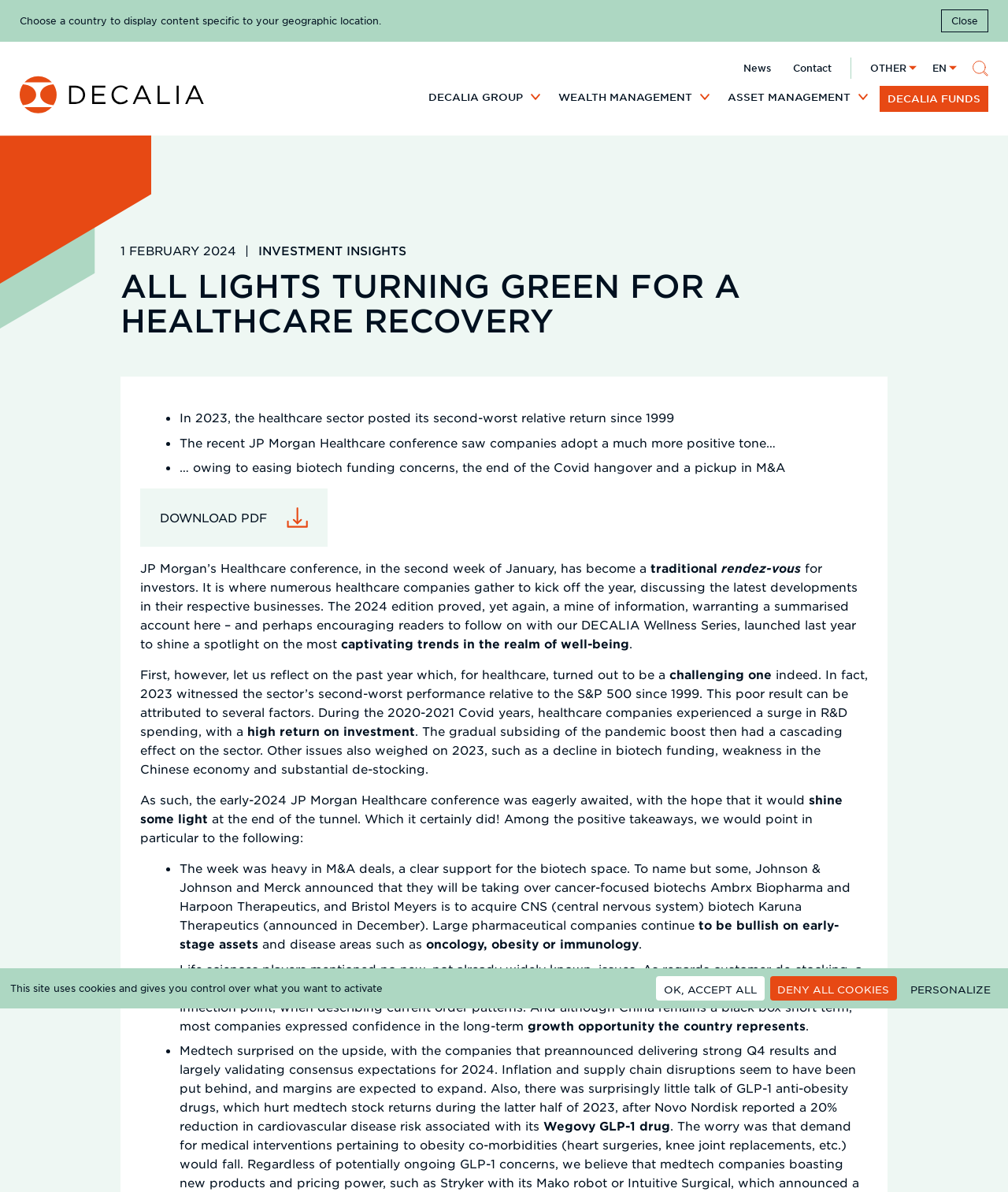What is the name of the company mentioned in the logo?
Based on the visual information, provide a detailed and comprehensive answer.

The logo is located at the top left corner of the webpage, and it contains the text 'Decalia' which is the name of the company.